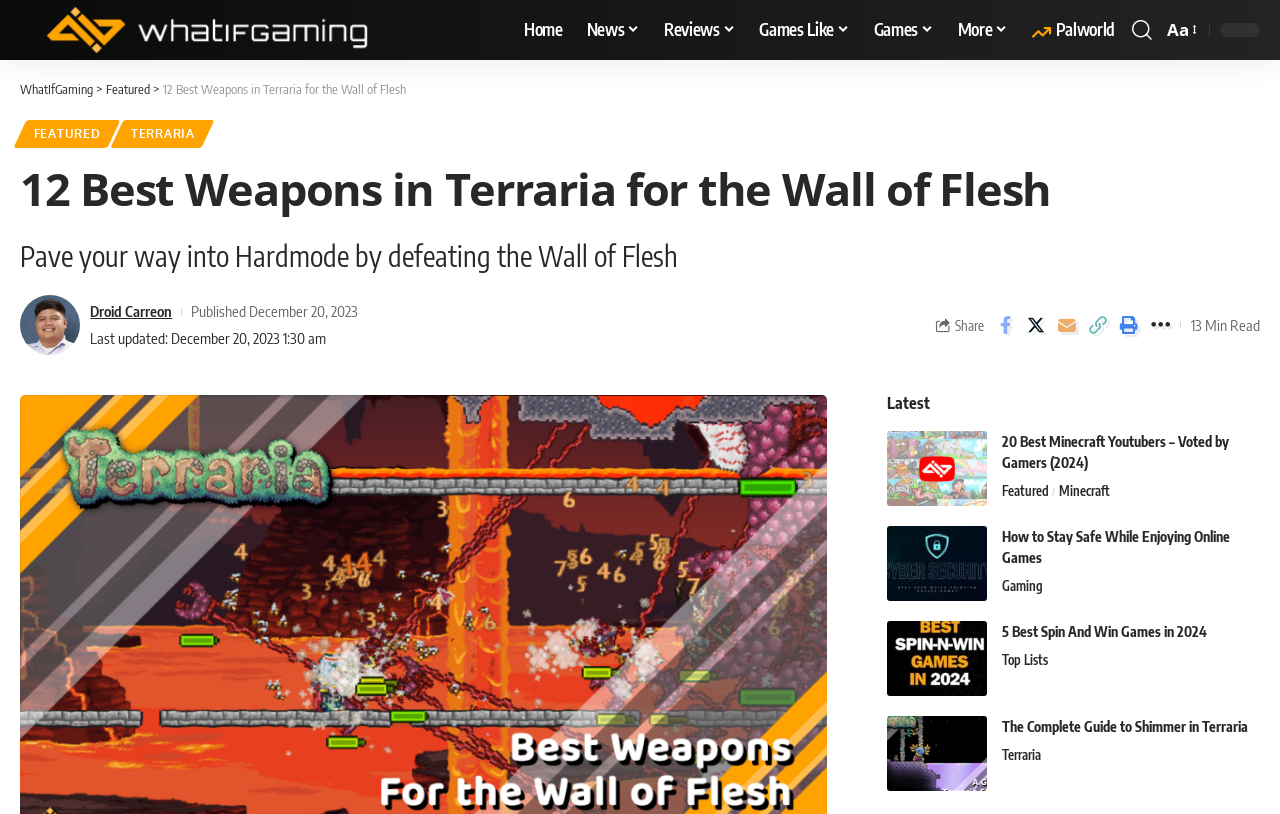Can you find the bounding box coordinates of the area I should click to execute the following instruction: "Share the article on Facebook"?

[0.774, 0.38, 0.796, 0.419]